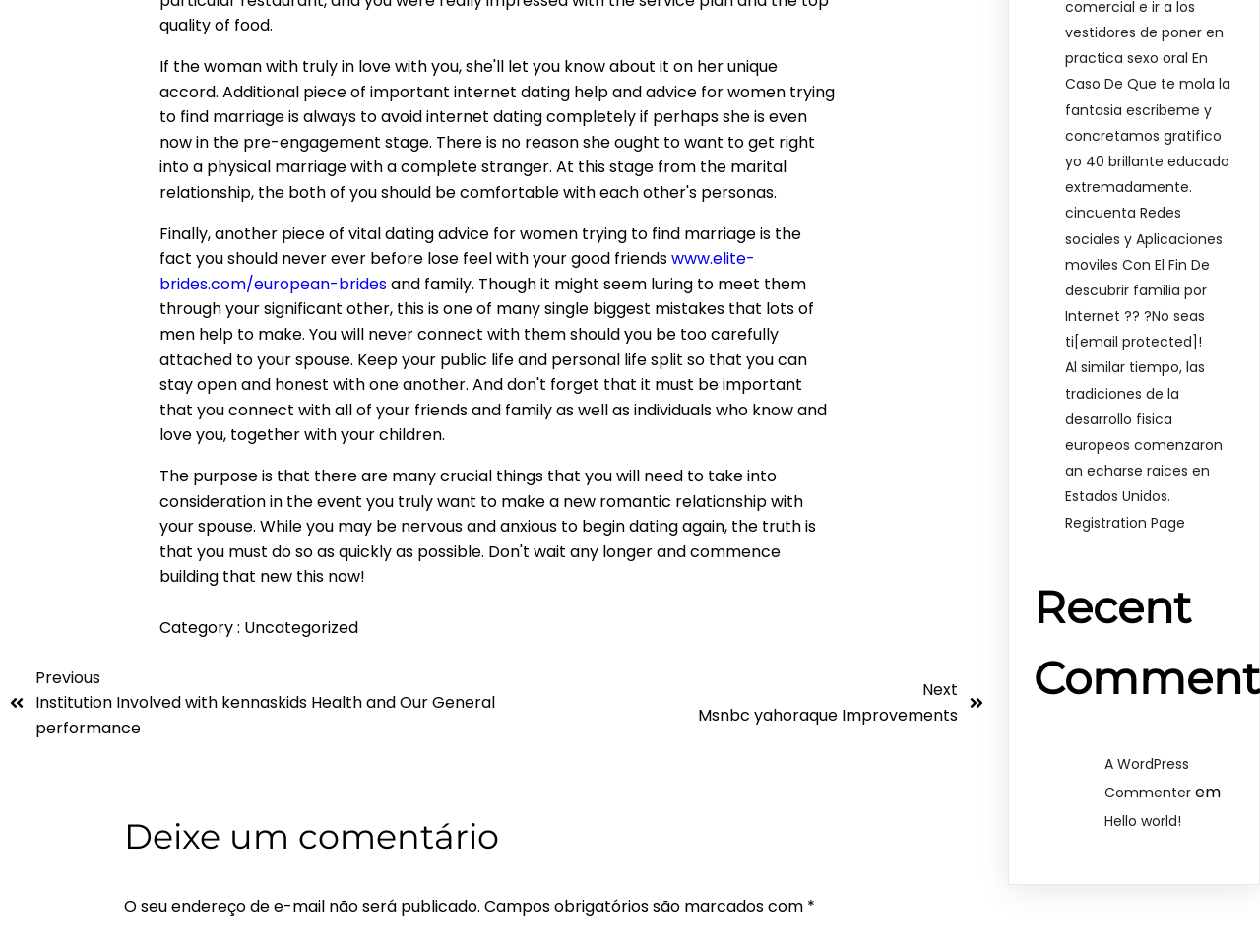Please determine the bounding box coordinates of the element's region to click for the following instruction: "View the comment by A WordPress Commenter".

[0.877, 0.793, 0.945, 0.843]